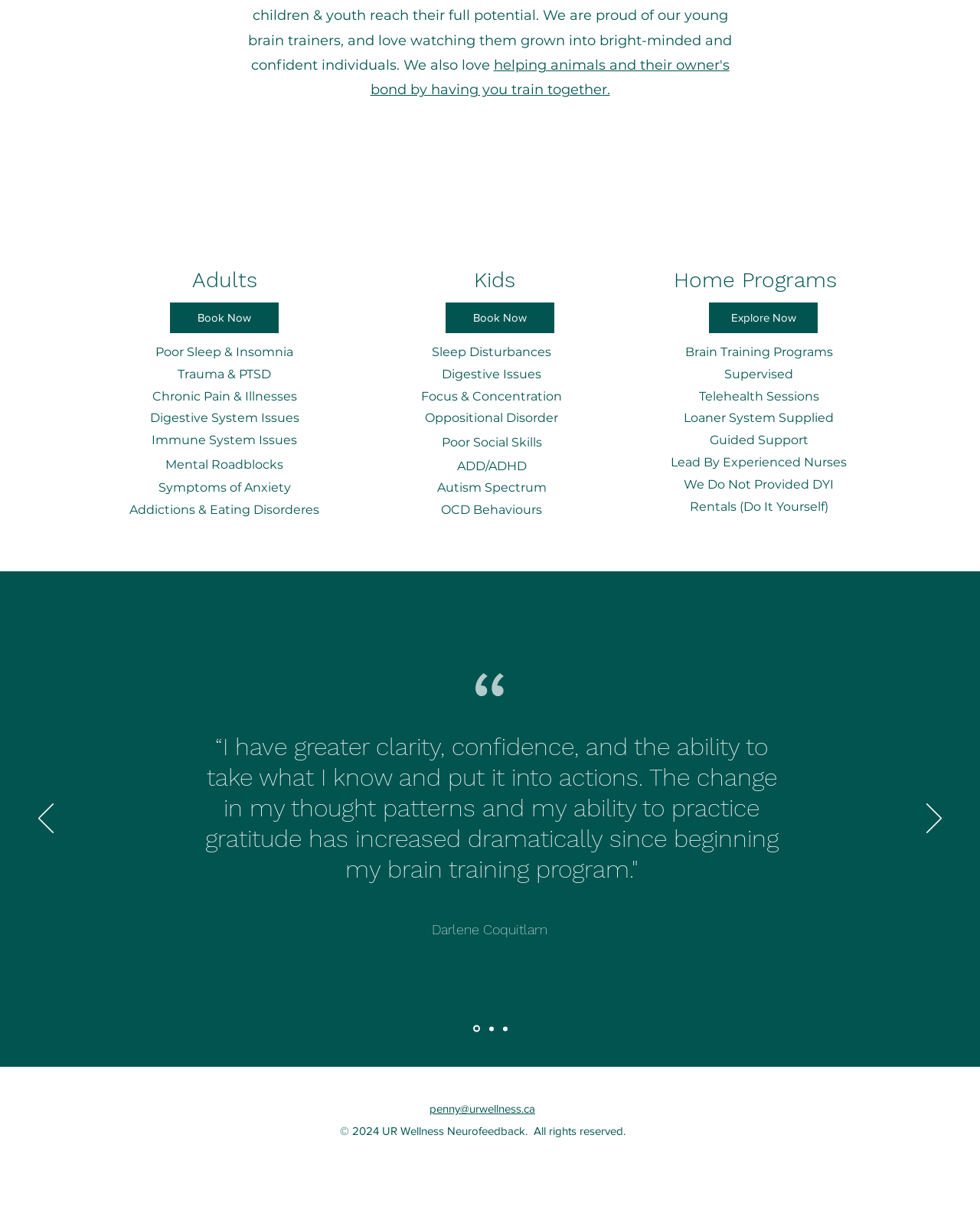Please locate the bounding box coordinates of the region I need to click to follow this instruction: "Visit the UR Wellness Neurofeedback Facebook page".

[0.47, 0.957, 0.486, 0.97]